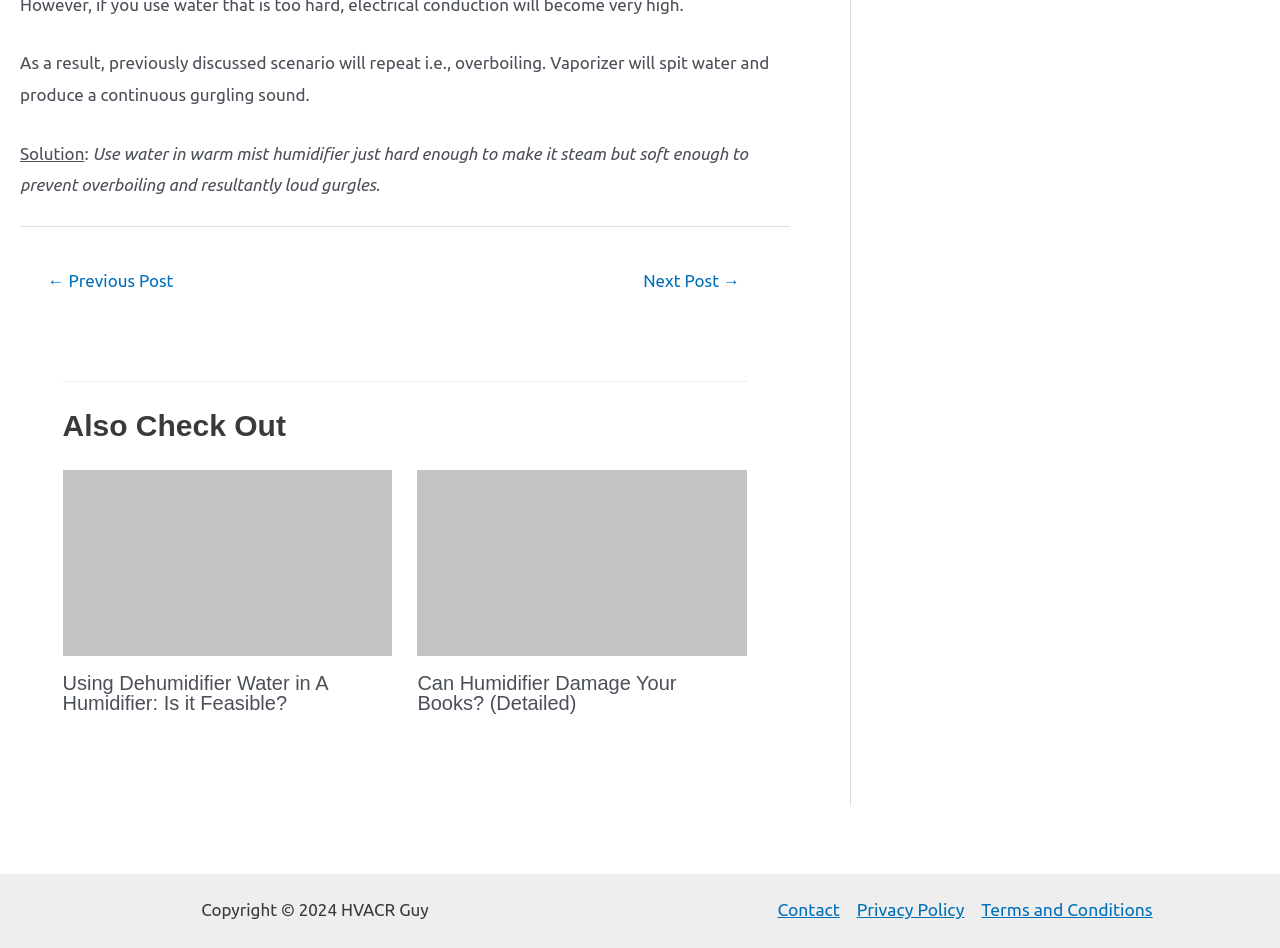Consider the image and give a detailed and elaborate answer to the question: 
What is the solution to prevent overboiling?

The solution to prevent overboiling is mentioned in the text as 'Use water in warm mist humidifier just hard enough to make it steam but soft enough to prevent overboiling and resultantly loud gurgles.'